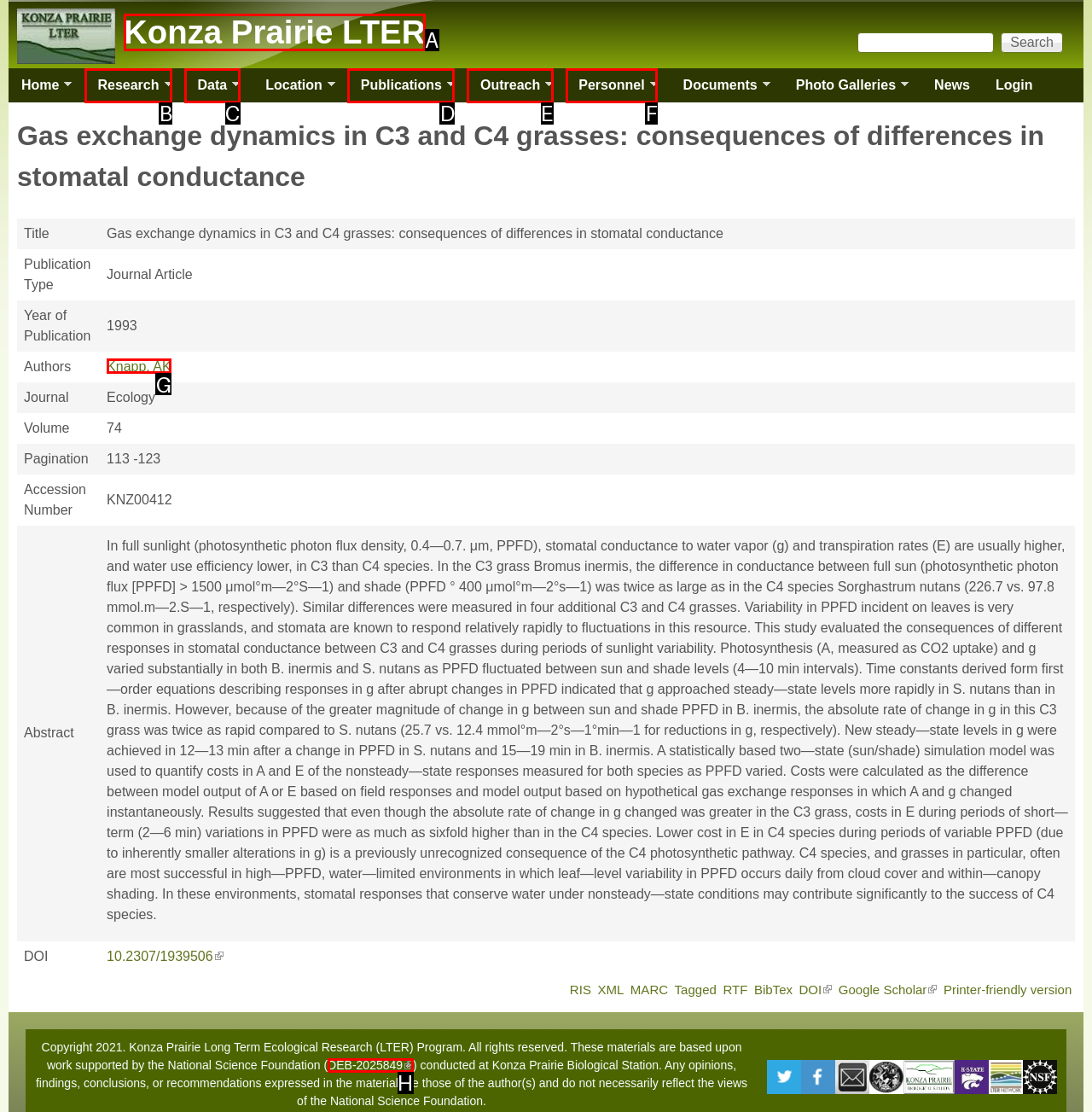Determine the HTML element that best aligns with the description: May 24, 2024
Answer with the appropriate letter from the listed options.

None